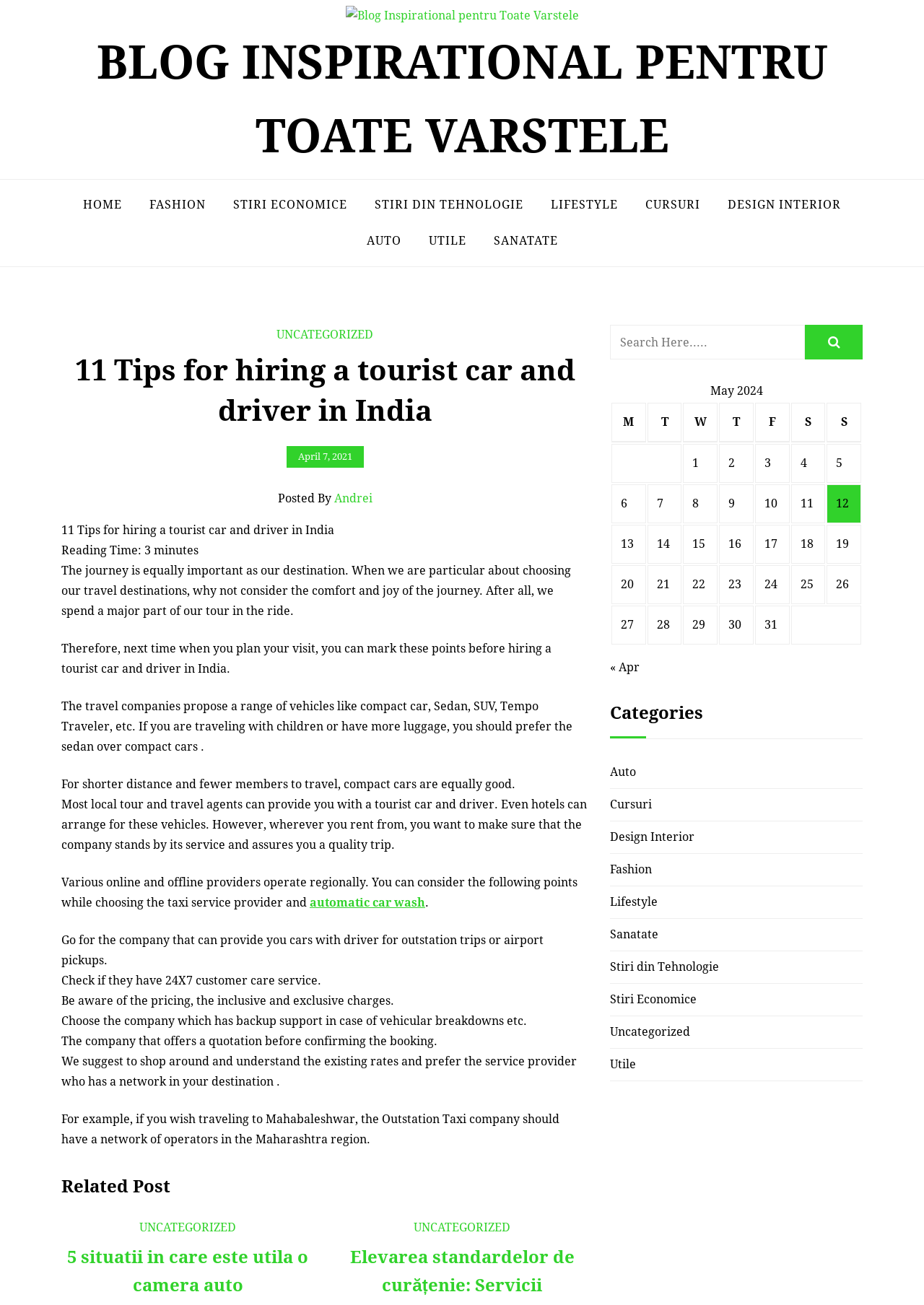What is the reading time of the blog post?
Answer the question with as much detail as you can, using the image as a reference.

The reading time of the blog post is mentioned below the title, which is '3 minutes'.